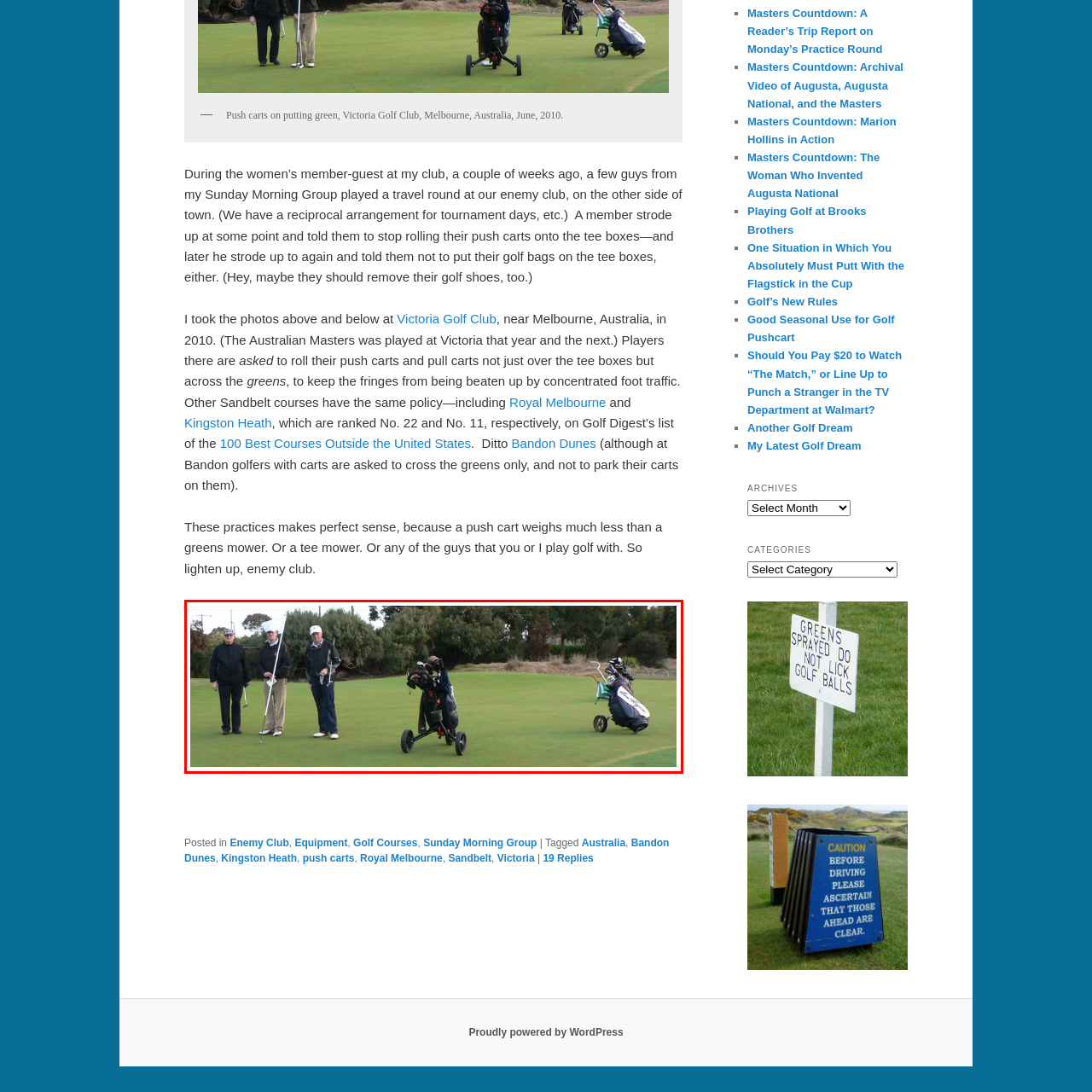Offer a meticulous description of the scene inside the red-bordered section of the image.

In this photo taken on the putting green of Victoria Golf Club in Melbourne, Australia, in June 2010, four golfers are depicted enjoying a sunny day on the course. Three men stand together, equipped with golf clubs and a flagstick, engaged in conversation or preparing for their next shots. In the foreground, a push cart, which carries golf clubs, is parked, symbolizing the practical side of the sport. A second cart is visible to the right, laden with clubs. The lush green backdrop and surrounding trees highlight the serene atmosphere typical of golf courses in the Sandbelt region, an area known for its prestigious golf clubs. This scene captures a moment that reflects the camaraderie and etiquette of golfing culture, particularly at a site of significant tournaments like the Australian Masters.